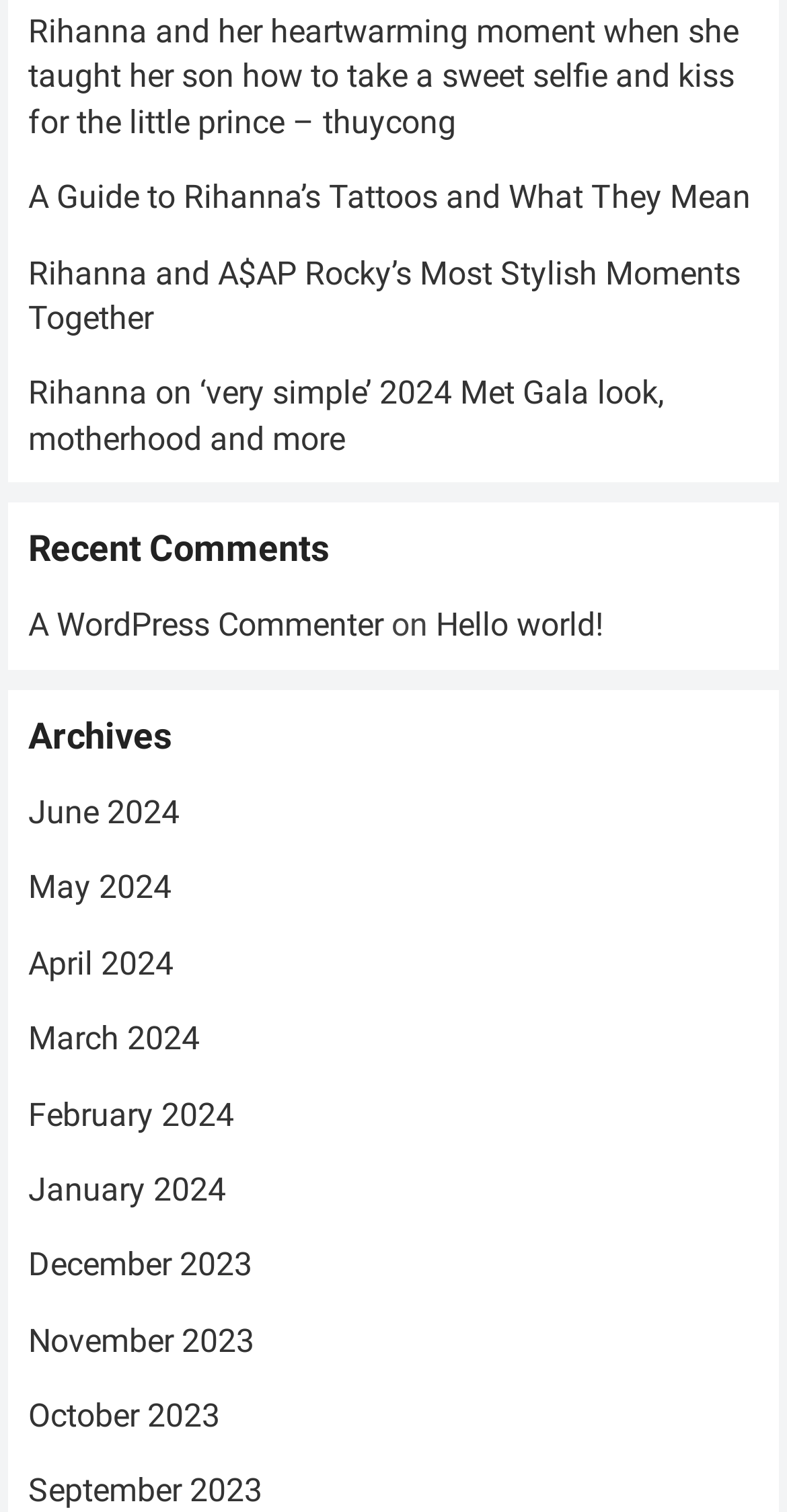Calculate the bounding box coordinates of the UI element given the description: "A WordPress Commenter".

[0.036, 0.401, 0.487, 0.426]